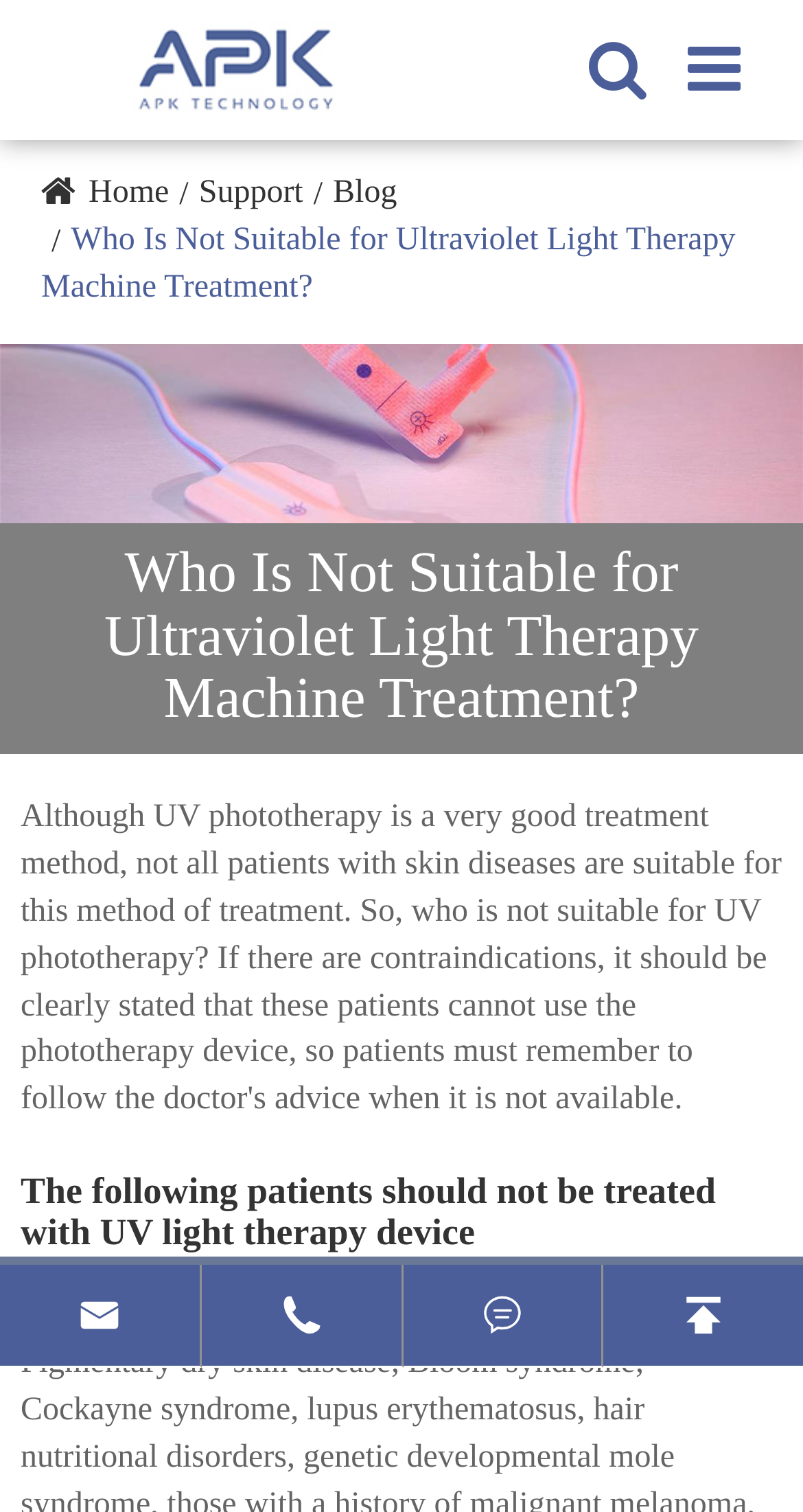Please identify the bounding box coordinates of the clickable area that will fulfill the following instruction: "share on social media". The coordinates should be in the format of four float numbers between 0 and 1, i.e., [left, top, right, bottom].

[0.501, 0.837, 0.749, 0.903]